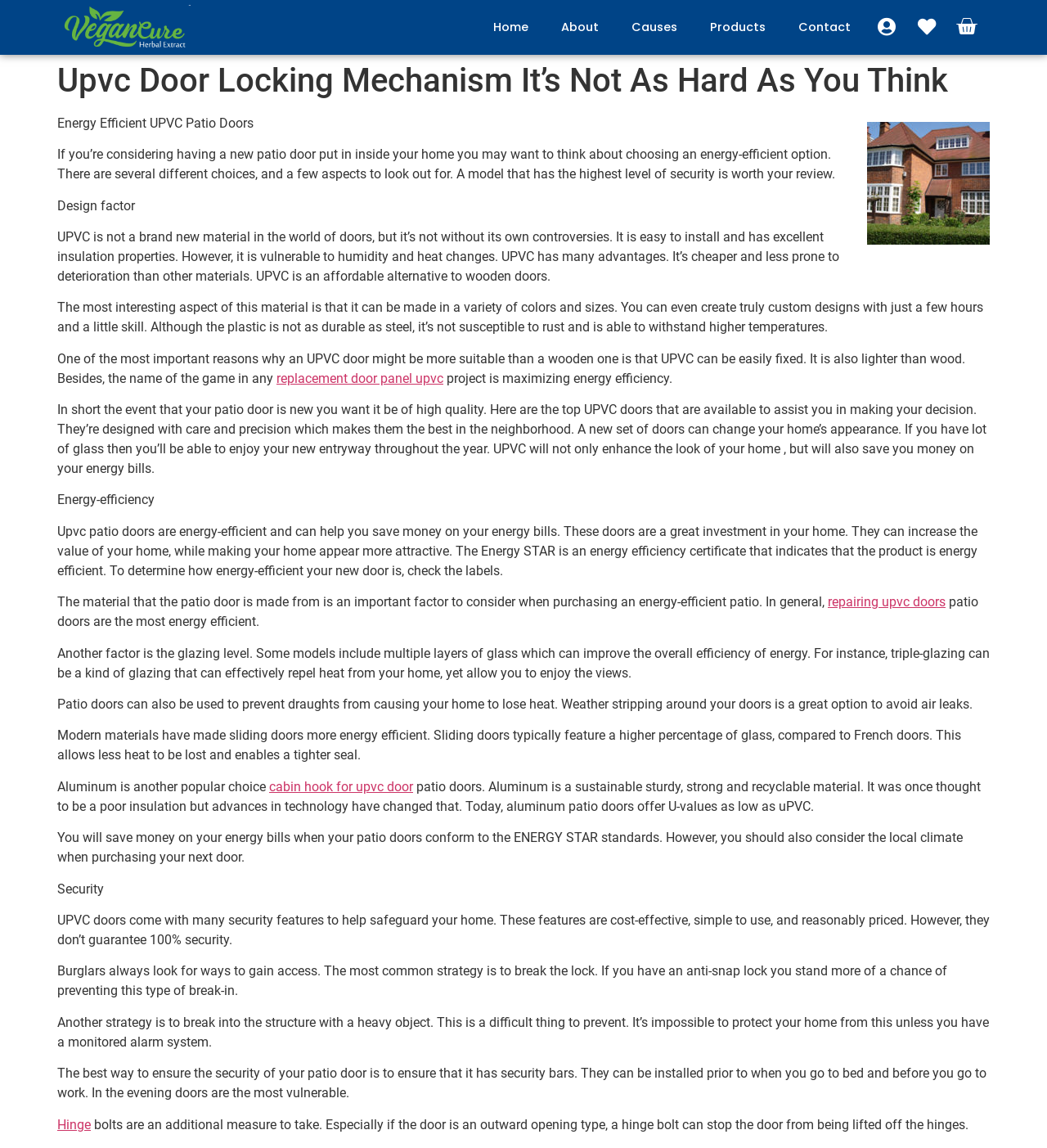Point out the bounding box coordinates of the section to click in order to follow this instruction: "Click on the 'Home' link".

[0.456, 0.007, 0.52, 0.04]